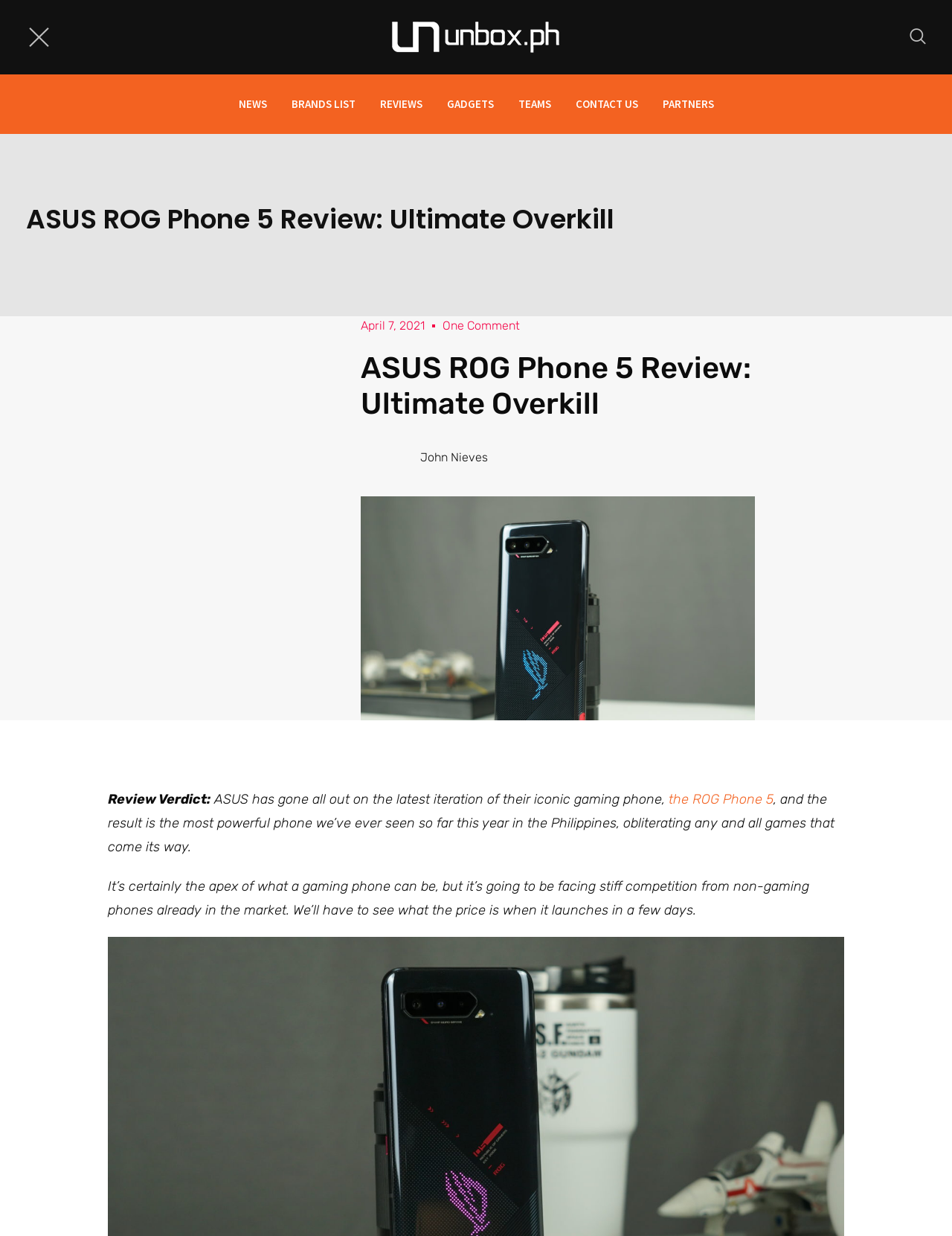Please pinpoint the bounding box coordinates for the region I should click to adhere to this instruction: "Visit Richard Jones Amazon Author Page (UK)".

None